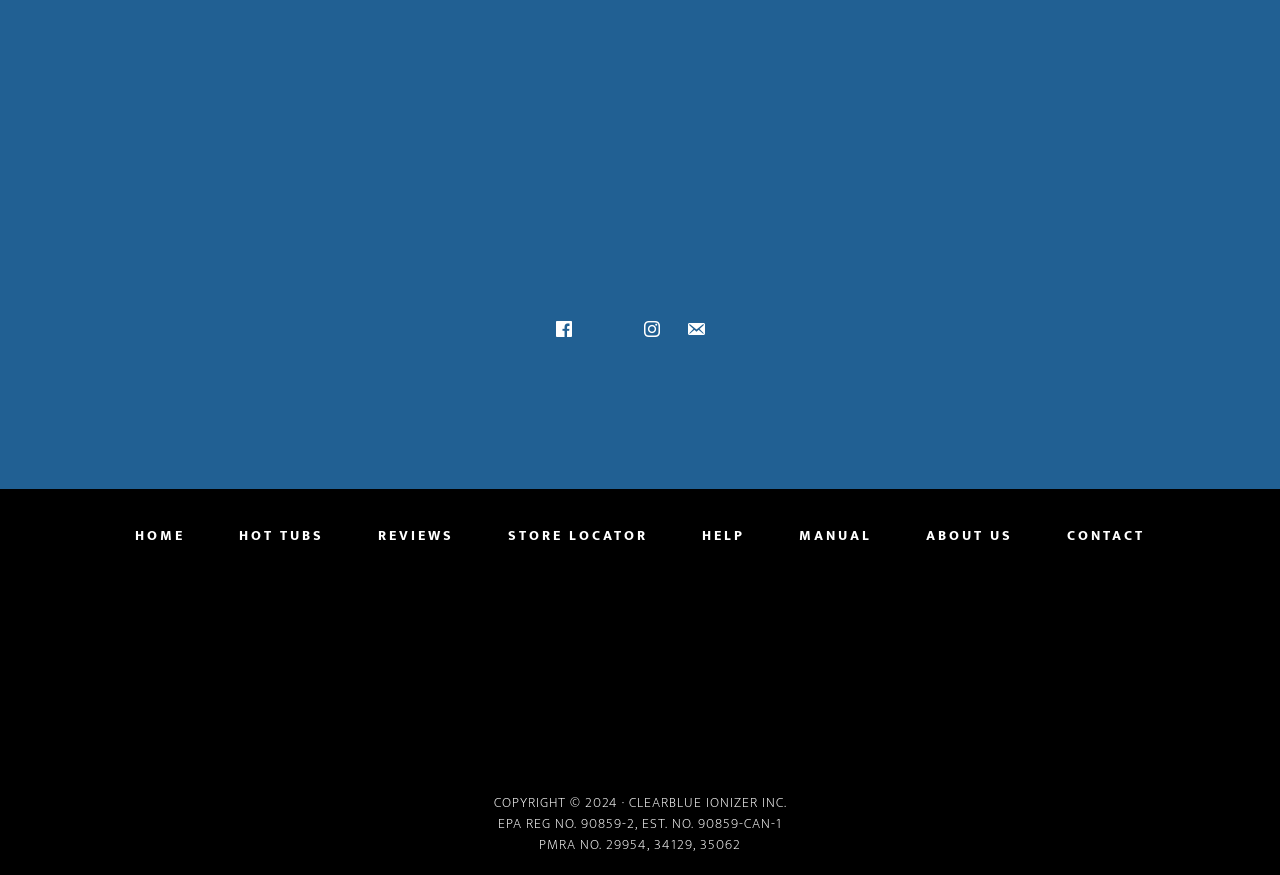Please determine the bounding box coordinates of the element to click on in order to accomplish the following task: "Go to the 'Home' page". Ensure the coordinates are four float numbers ranging from 0 to 1, i.e., [left, top, right, bottom].

None